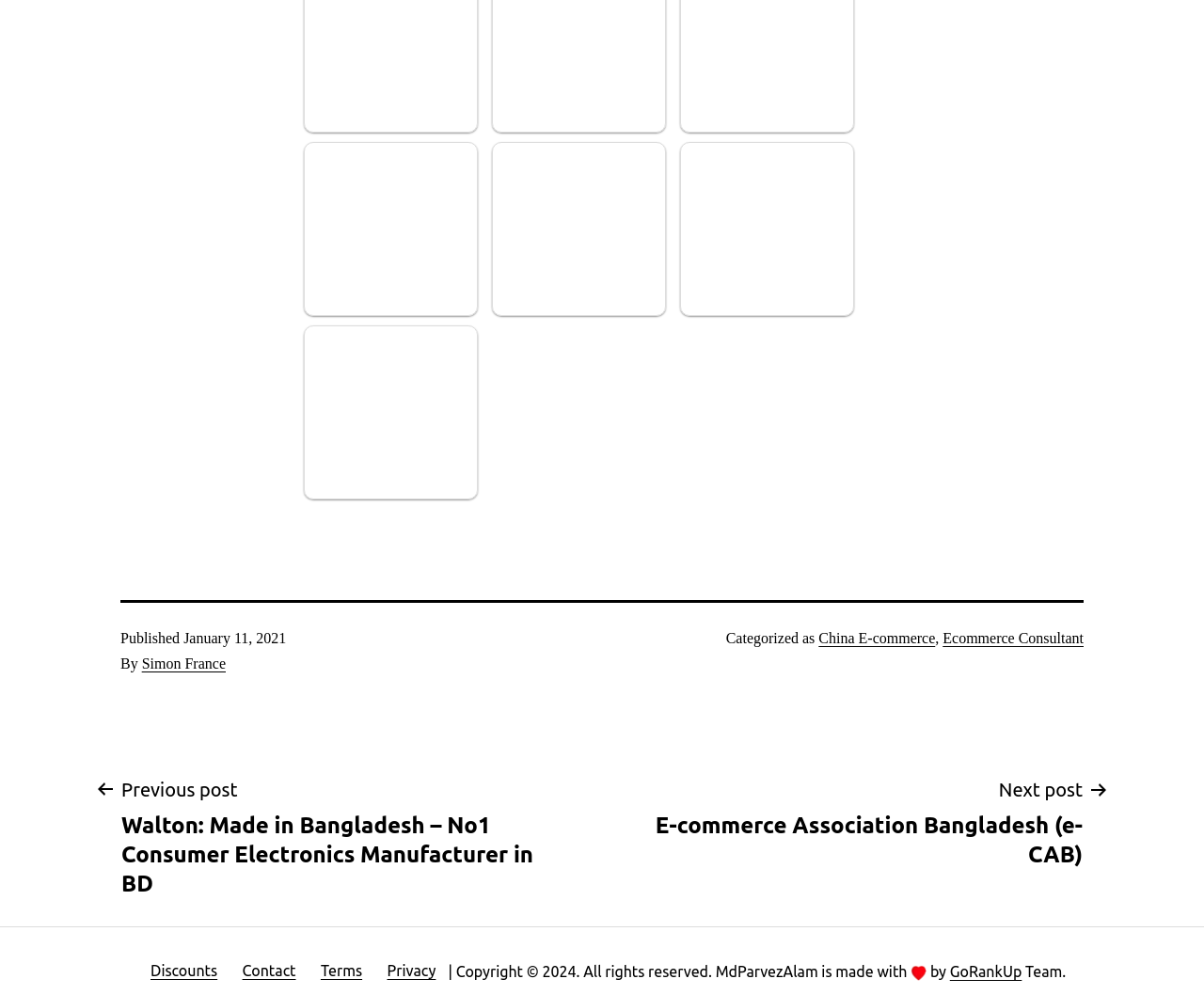Find the bounding box coordinates of the clickable element required to execute the following instruction: "View Email Marketing Consulting image". Provide the coordinates as four float numbers between 0 and 1, i.e., [left, top, right, bottom].

[0.253, 0.143, 0.397, 0.318]